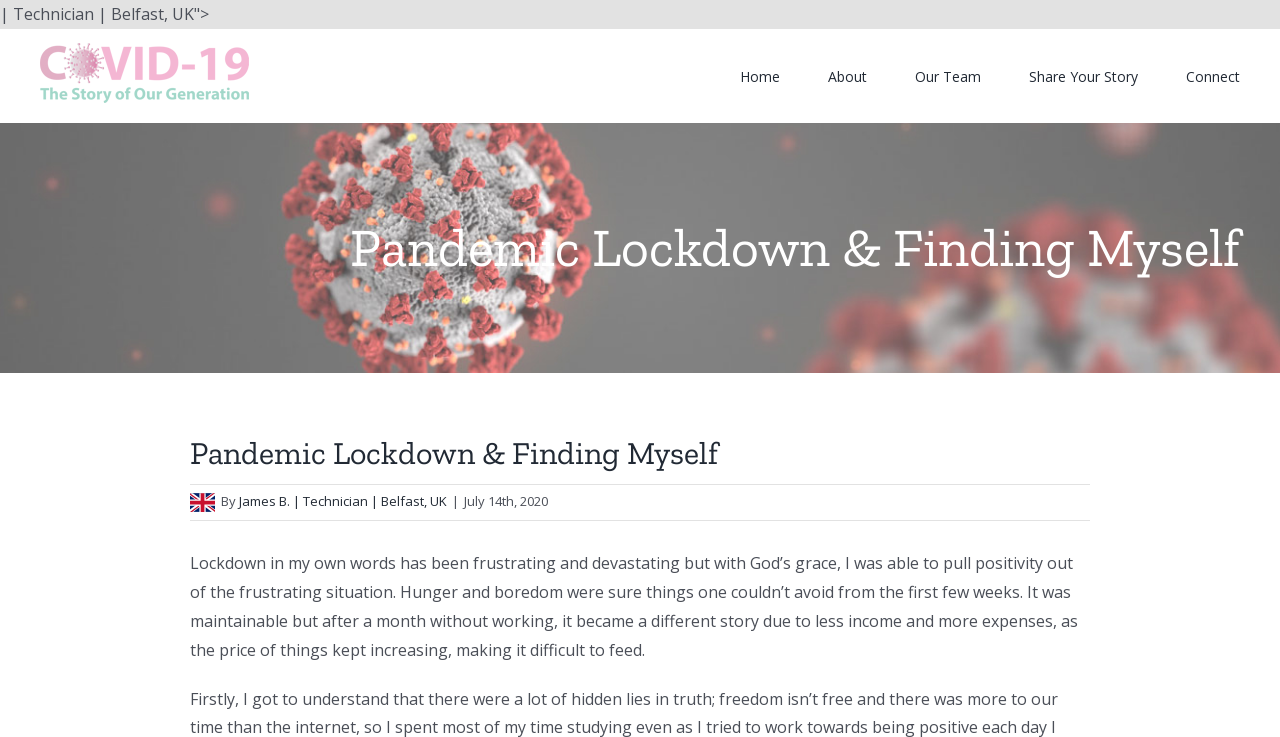Generate an in-depth caption that captures all aspects of the webpage.

The webpage is an anthology of COVID-19 stories, specifically featuring a personal account of the pandemic lockdown experience. At the top-left corner, there is a small text indicating the author's profession and location, "Technician | Belfast, UK". Next to it, there is an image of the "An Anthology of COVID-19 Logo". 

On the top-right side, there is a main menu navigation bar with five links: "Home", "About", "Our Team", "Share Your Story", and "Connect". 

The main content of the webpage is divided into two sections. The first section has a large heading "Pandemic Lockdown & Finding Myself" at the top, followed by a smaller heading with the same title below it. Underneath, there is a byline "By James B. | Technician | Belfast, UK" and a date "July 14th, 2020". 

The second section is a block of text that describes the author's experience during the lockdown, mentioning feelings of frustration and devastation, but also finding positivity with God's grace. The text also talks about the struggles of hunger, boredom, and financial difficulties during the lockdown period.